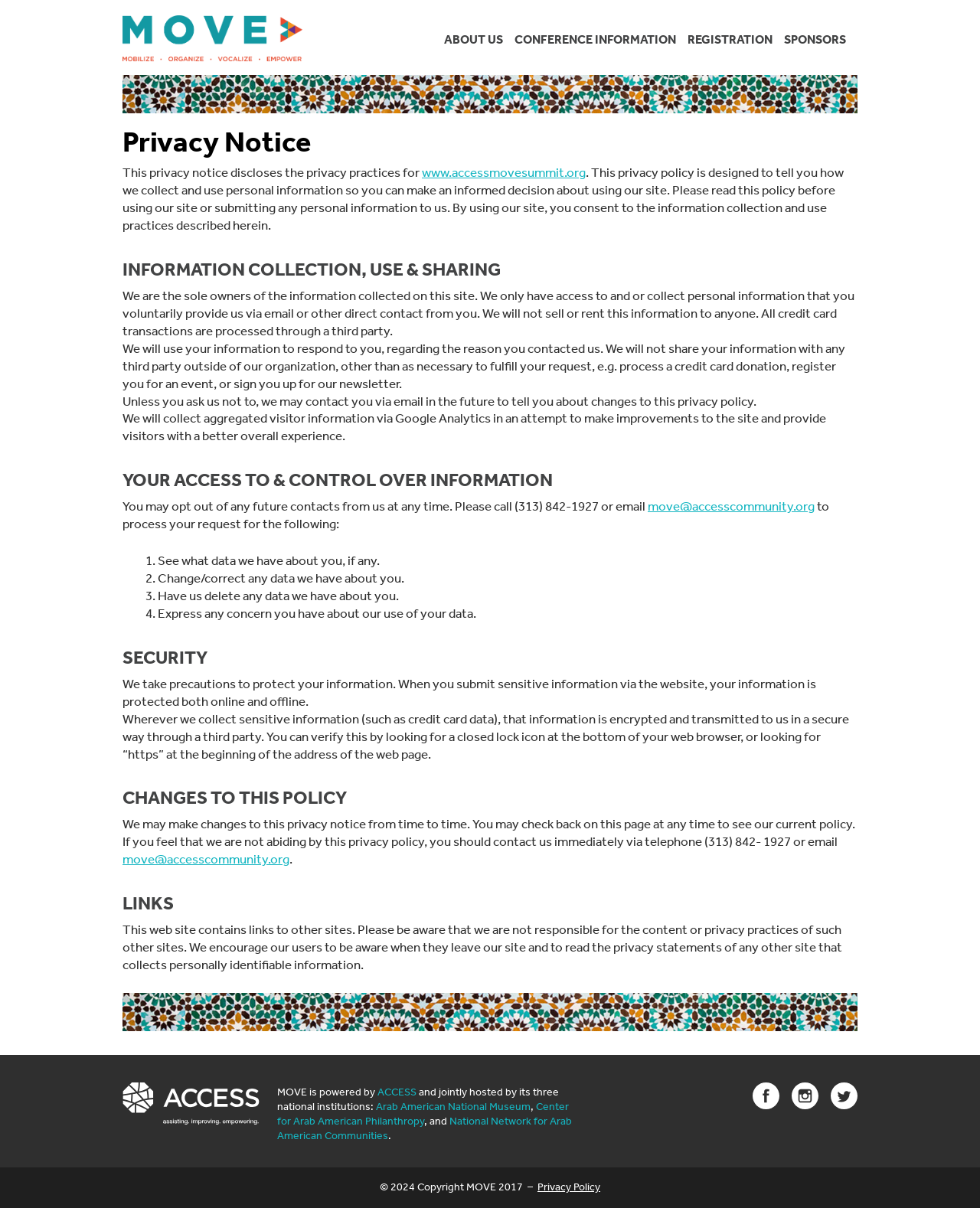Pinpoint the bounding box coordinates of the clickable element needed to complete the instruction: "Check the SECURITY information". The coordinates should be provided as four float numbers between 0 and 1: [left, top, right, bottom].

[0.125, 0.531, 0.875, 0.559]